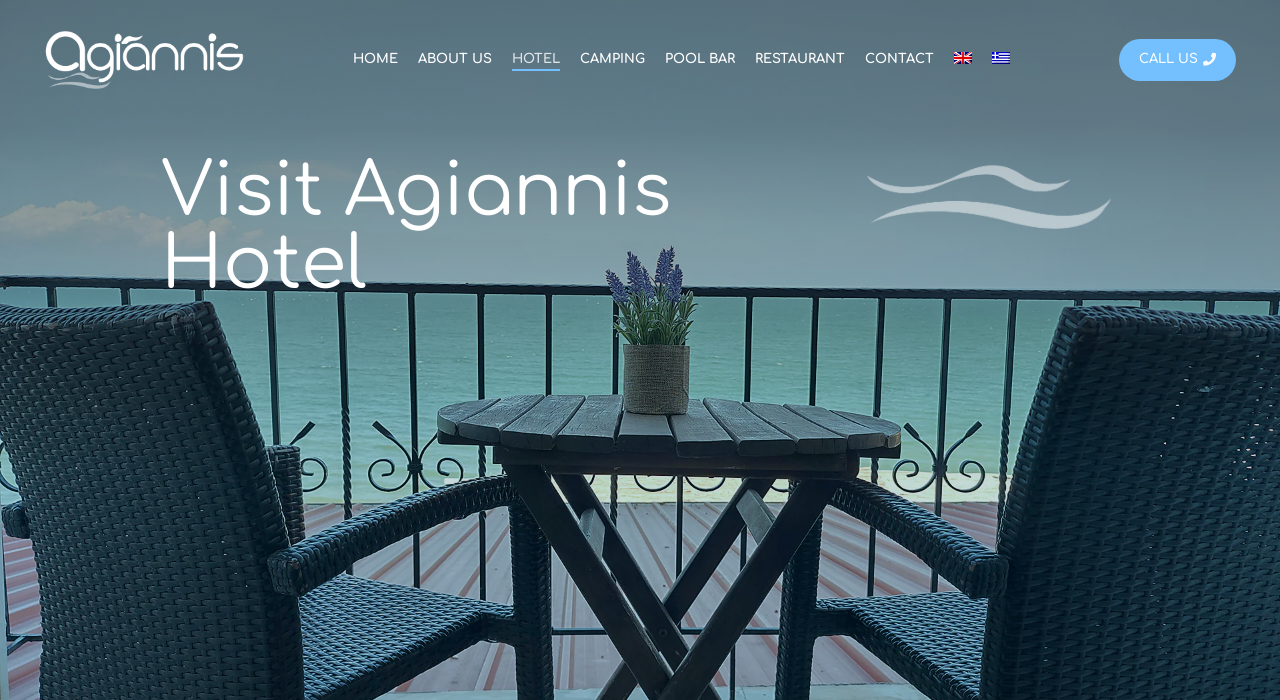Find the bounding box coordinates of the element you need to click on to perform this action: 'View the 'RELATED STORIES''. The coordinates should be represented by four float values between 0 and 1, in the format [left, top, right, bottom].

None